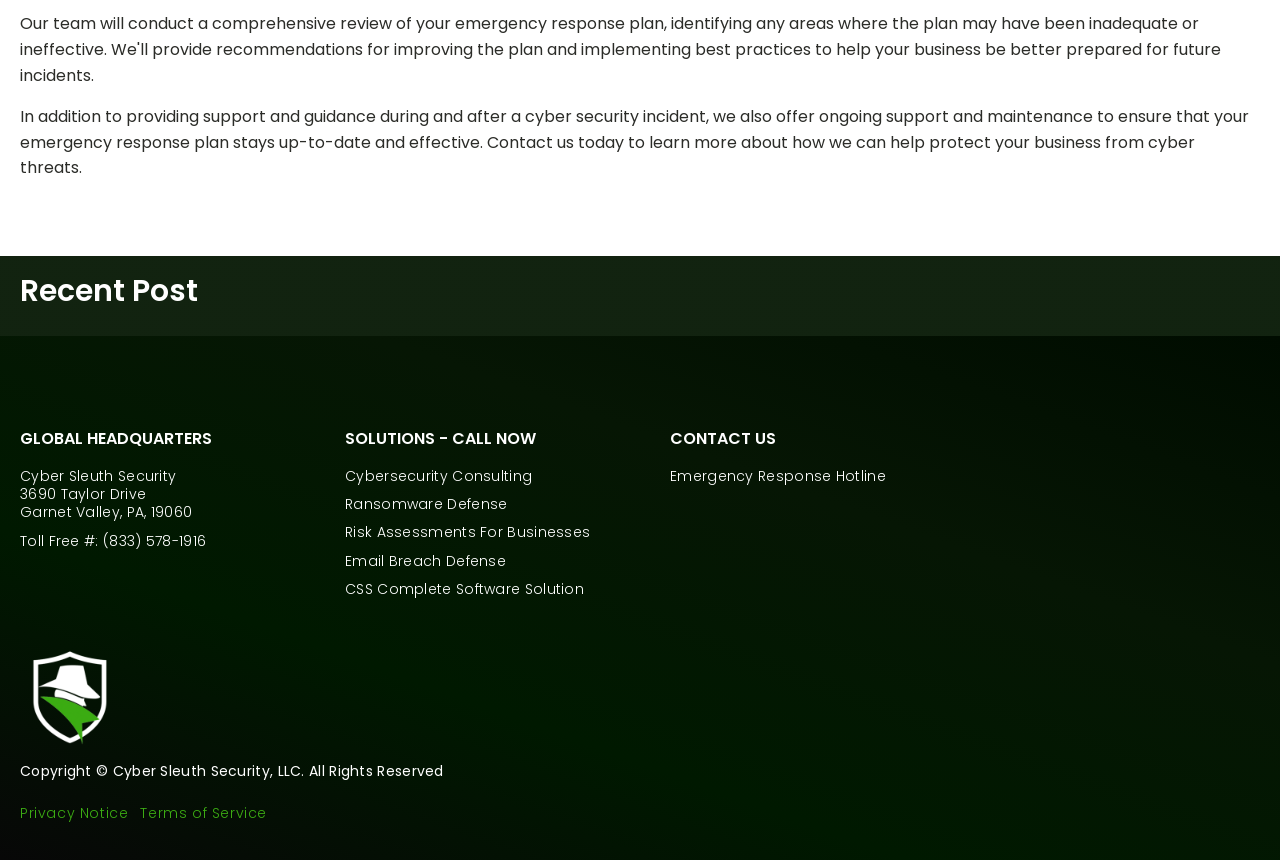Please mark the clickable region by giving the bounding box coordinates needed to complete this instruction: "Learn more about cybersecurity consulting".

[0.27, 0.543, 0.416, 0.564]